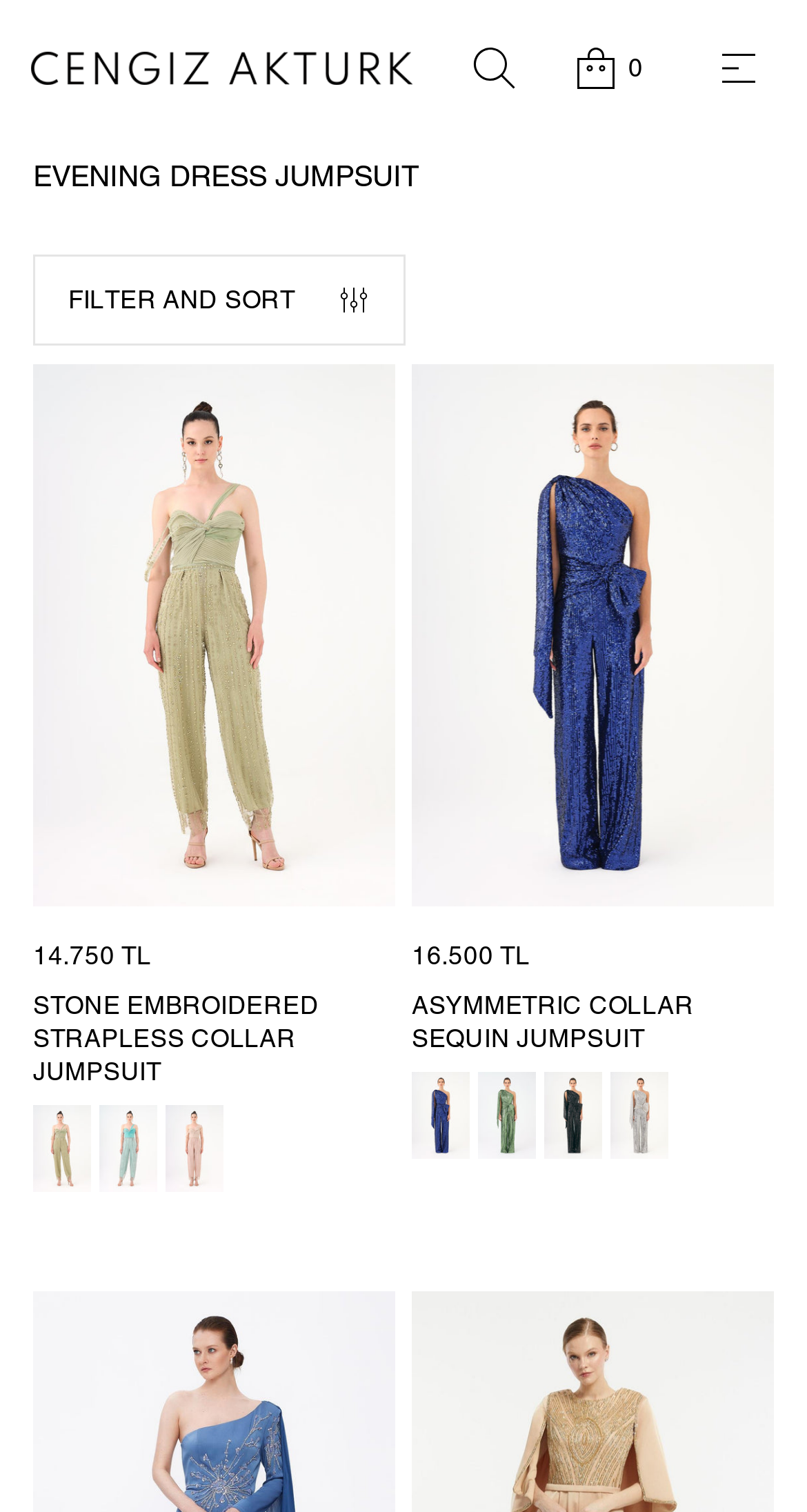Identify the bounding box coordinates for the UI element mentioned here: "aria-label="CENGIZ AKTURK"". Provide the coordinates as four float values between 0 and 1, i.e., [left, top, right, bottom].

[0.028, 0.031, 0.521, 0.059]